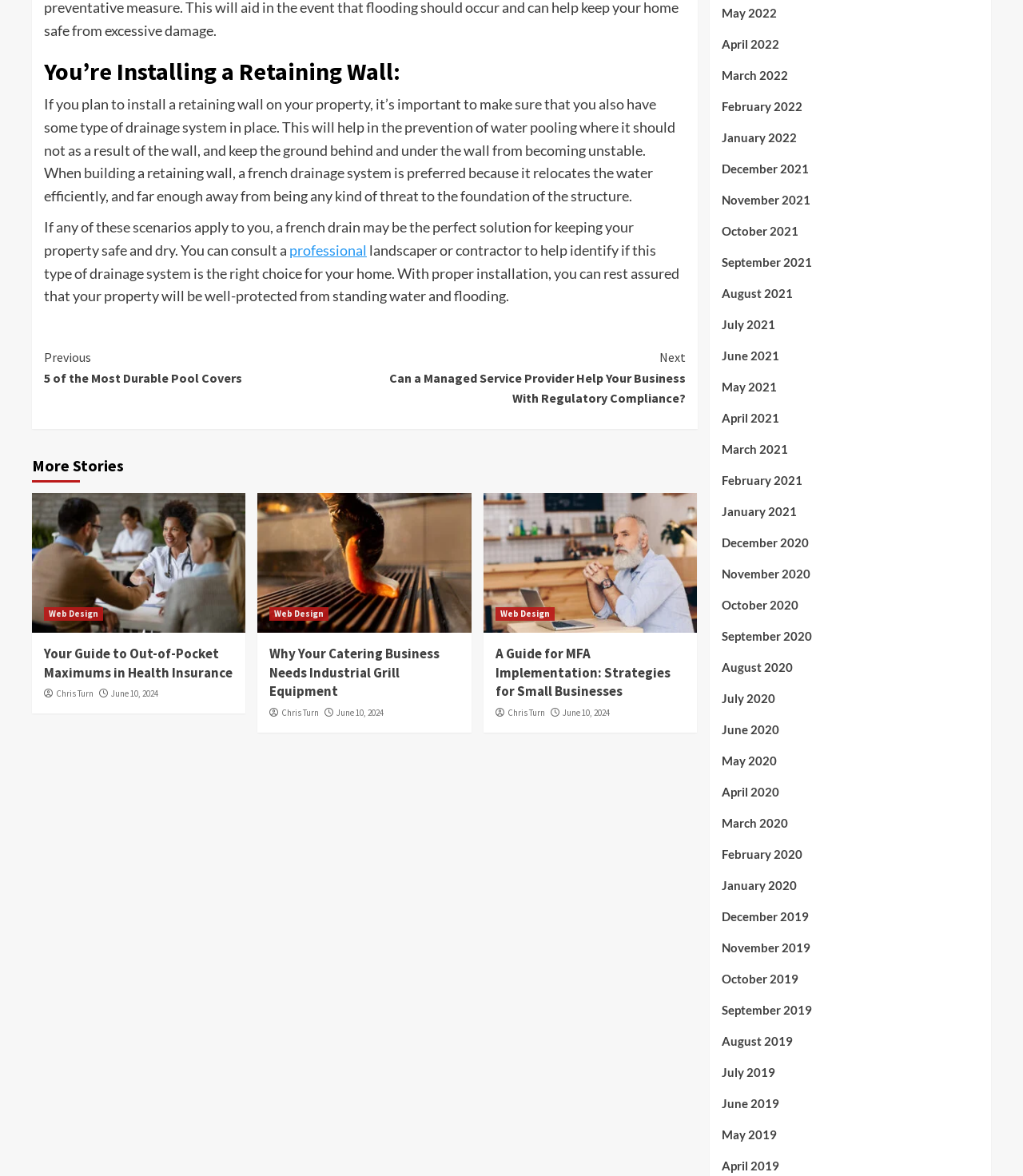Utilize the information from the image to answer the question in detail:
How many links are available for navigating through articles?

There are two links available for navigating through articles, namely 'Previous' and 'Next', which are located at the top of the page and allow users to move through the article list.